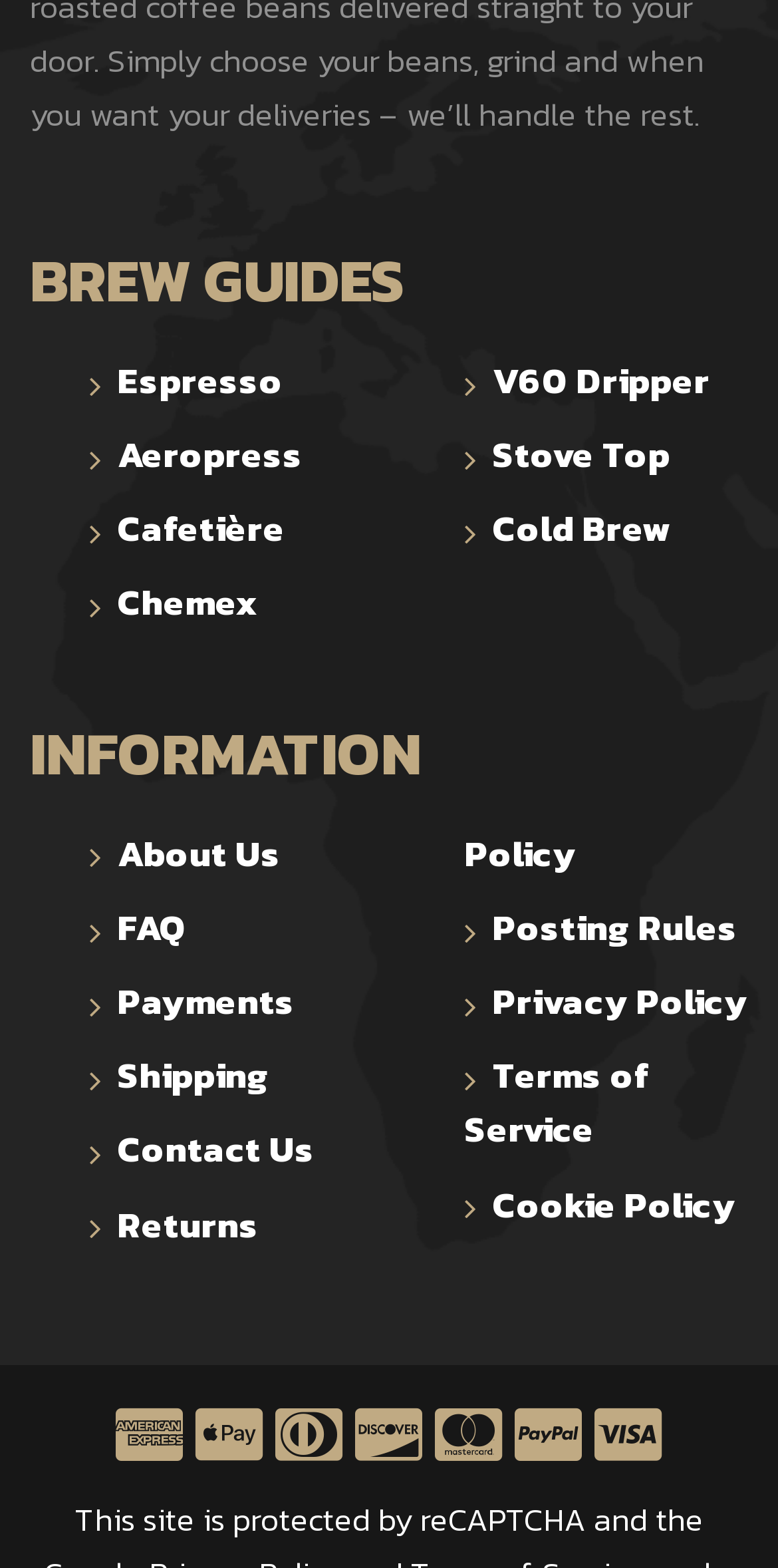Given the description: "FAQ", determine the bounding box coordinates of the UI element. The coordinates should be formatted as four float numbers between 0 and 1, [left, top, right, bottom].

[0.115, 0.574, 0.479, 0.621]